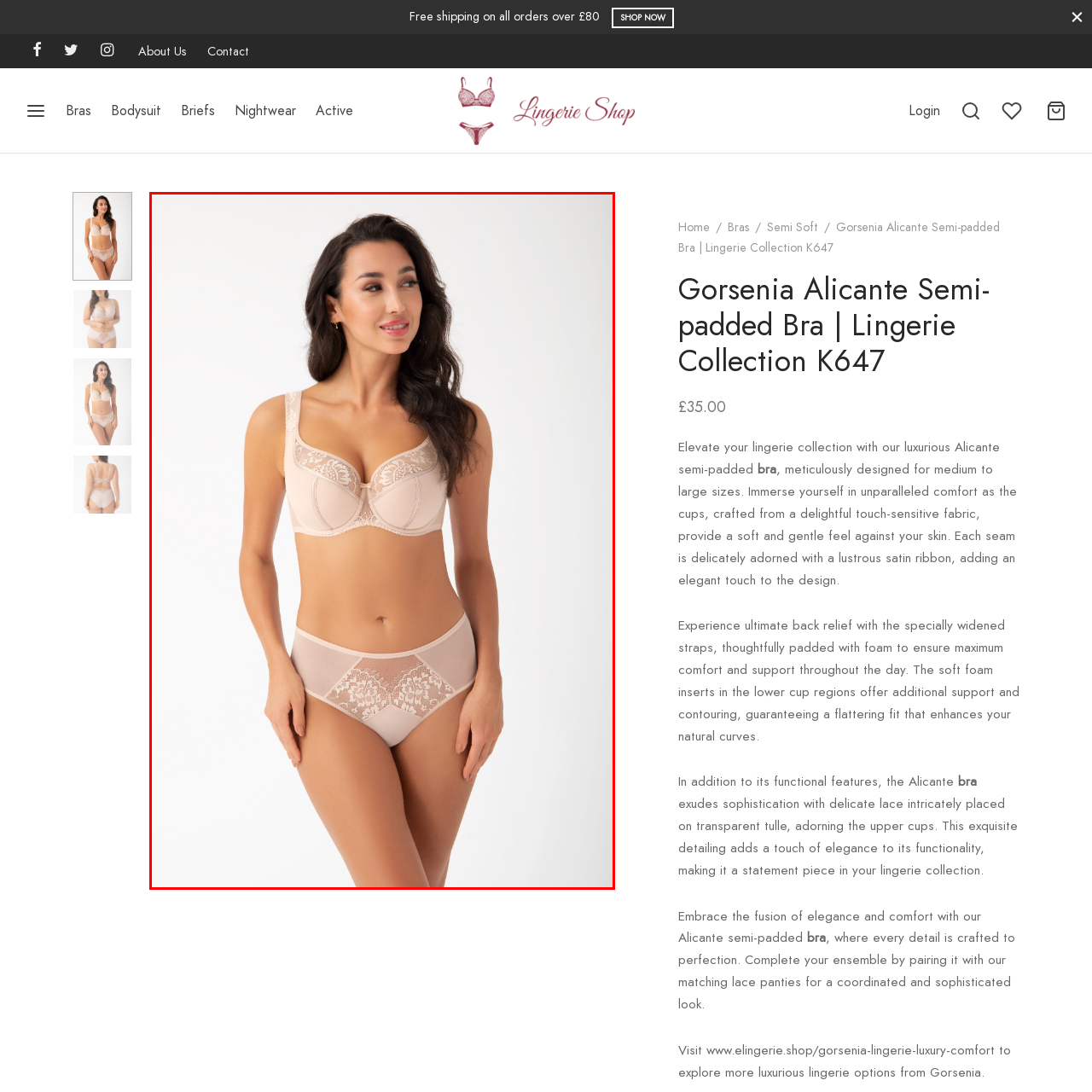Direct your attention to the image enclosed by the red boundary, What is the purpose of the widened foam-padded straps? 
Answer concisely using a single word or phrase.

Enhanced comfort and back relief